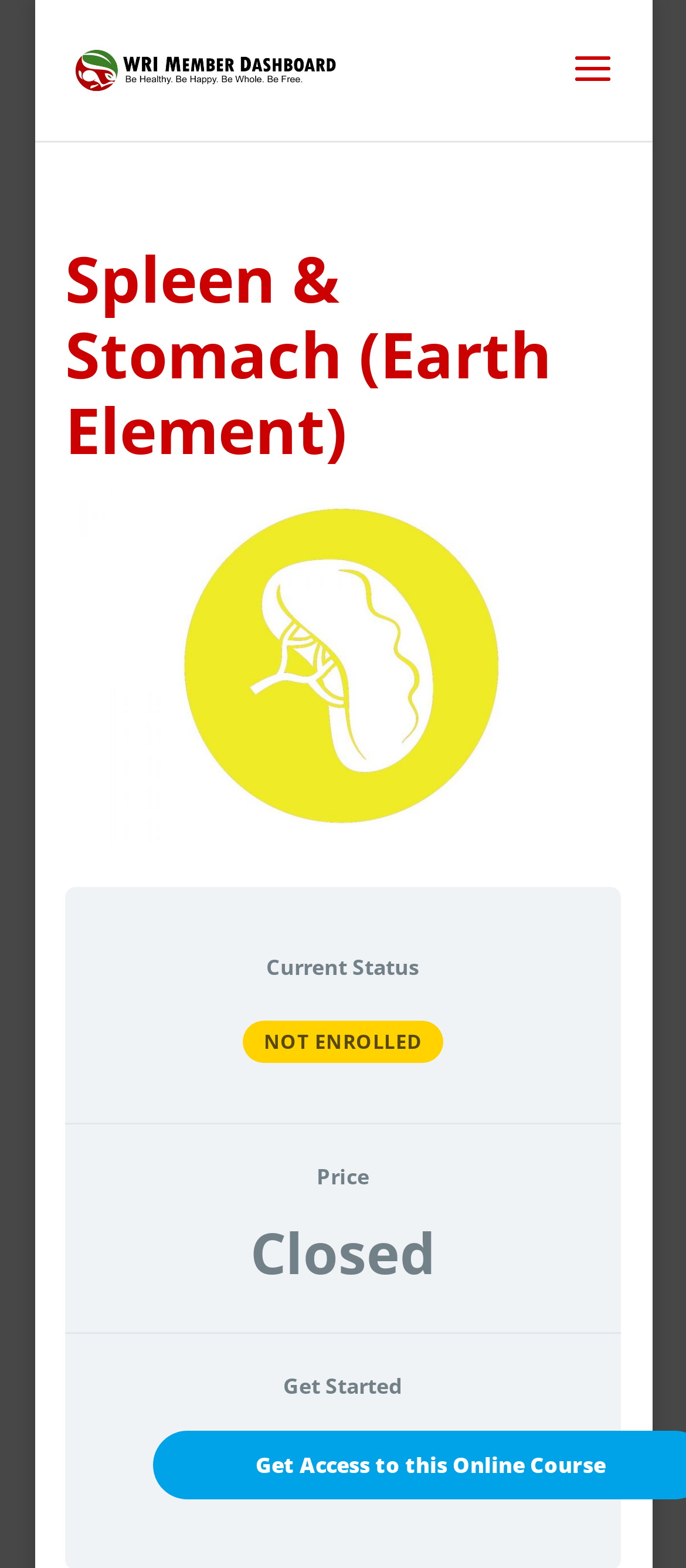Summarize the webpage comprehensively, mentioning all visible components.

The webpage appears to be a course enrollment page, specifically for a course titled "Spleen & Stomach (Earth Element)". At the top of the page, there is a heading with the course title, taking up most of the width. Below the heading, there is a link to the "WRI Member Dashboard" on the left side, accompanied by a small image. 

On the right side of the page, there is a section with enrollment information. It starts with a static text "Enroll in this course to get access", followed by the current status of the user, which is "NOT ENROLLED". Below the status, there are two lines of text, one indicating the price, which is "Closed", and another one with a call-to-action "Get Started".